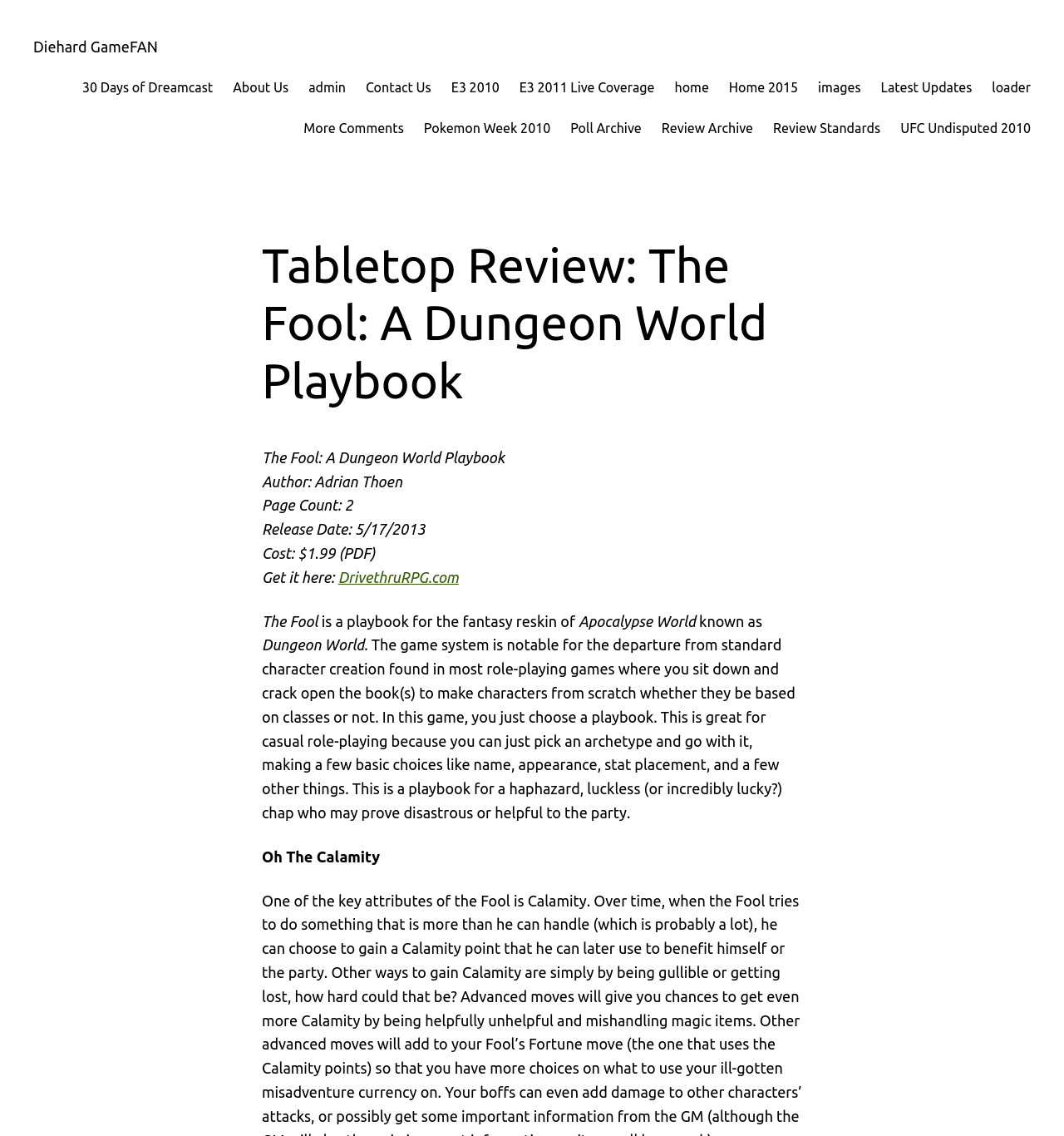Using the format (top-left x, top-left y, bottom-right x, bottom-right y), and given the element description, identify the bounding box coordinates within the screenshot: title="Search"

None